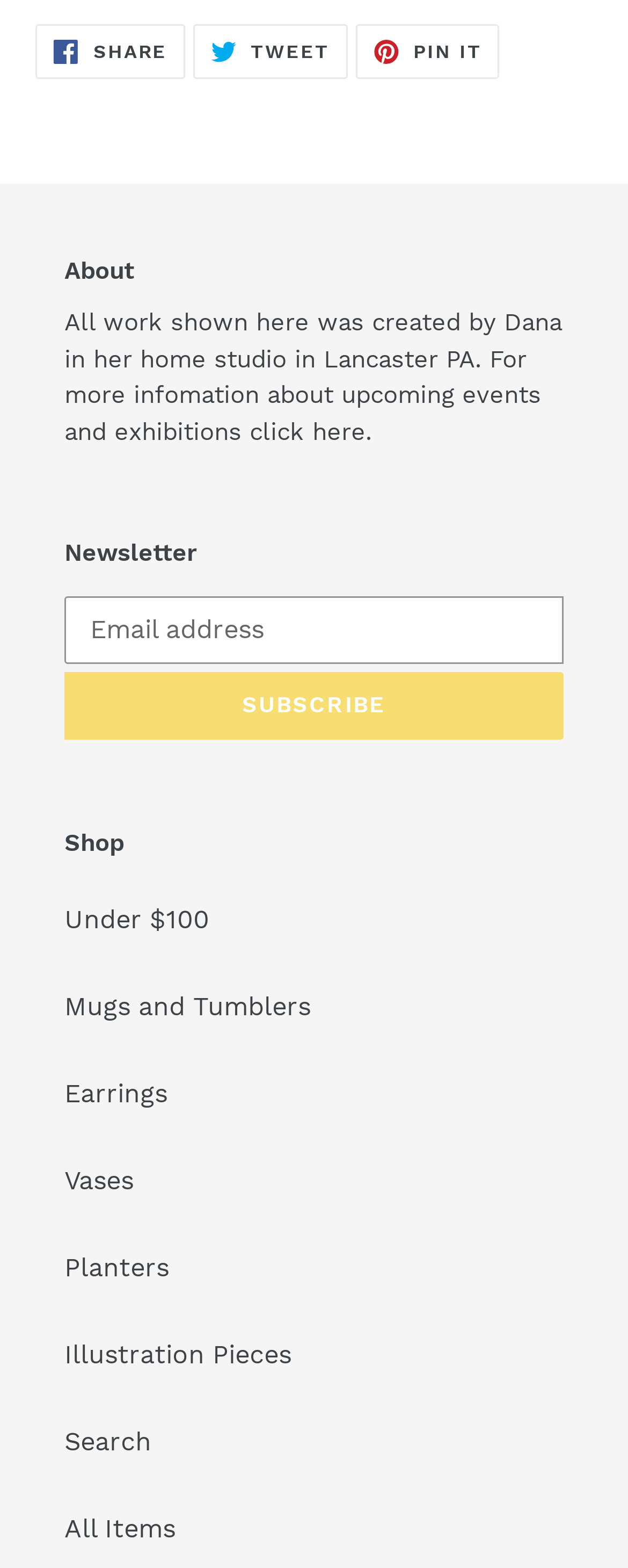Please answer the following question using a single word or phrase: What is the artist's name?

Dana